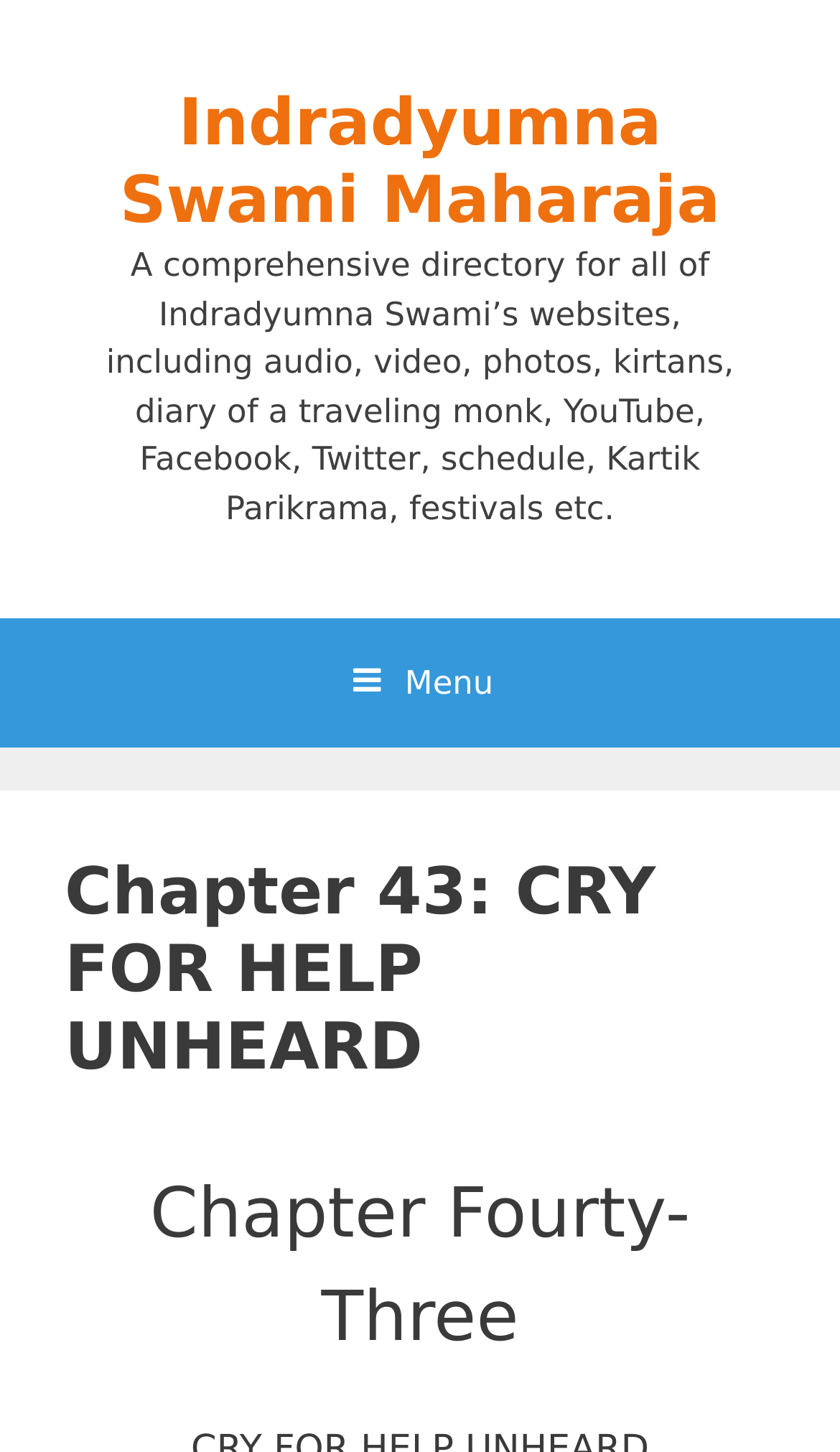Give a succinct answer to this question in a single word or phrase: 
What is the name of the Swami?

Indradyumna Swami Maharaja